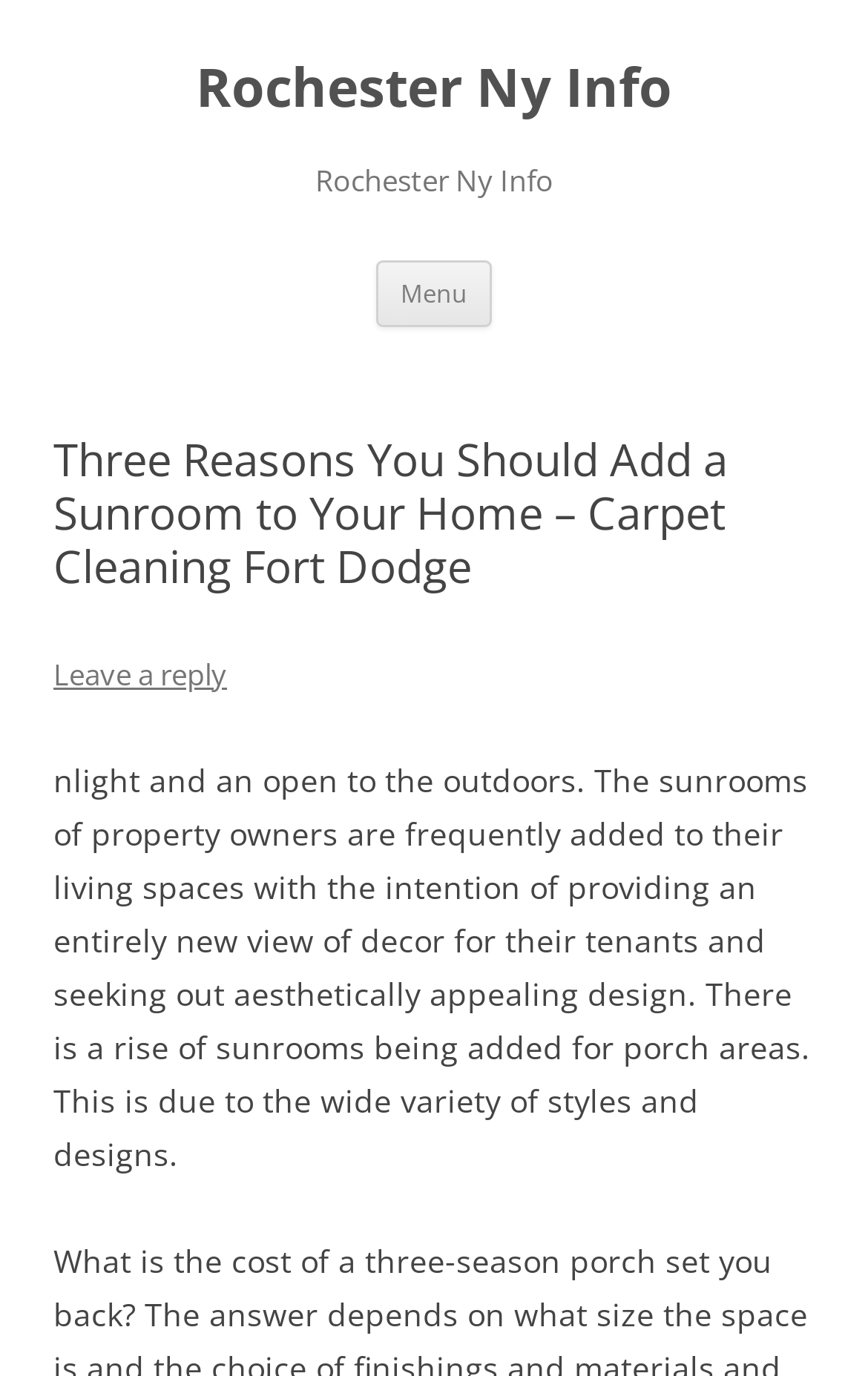Give the bounding box coordinates for this UI element: "Menu". The coordinates should be four float numbers between 0 and 1, arranged as [left, top, right, bottom].

[0.433, 0.189, 0.567, 0.237]